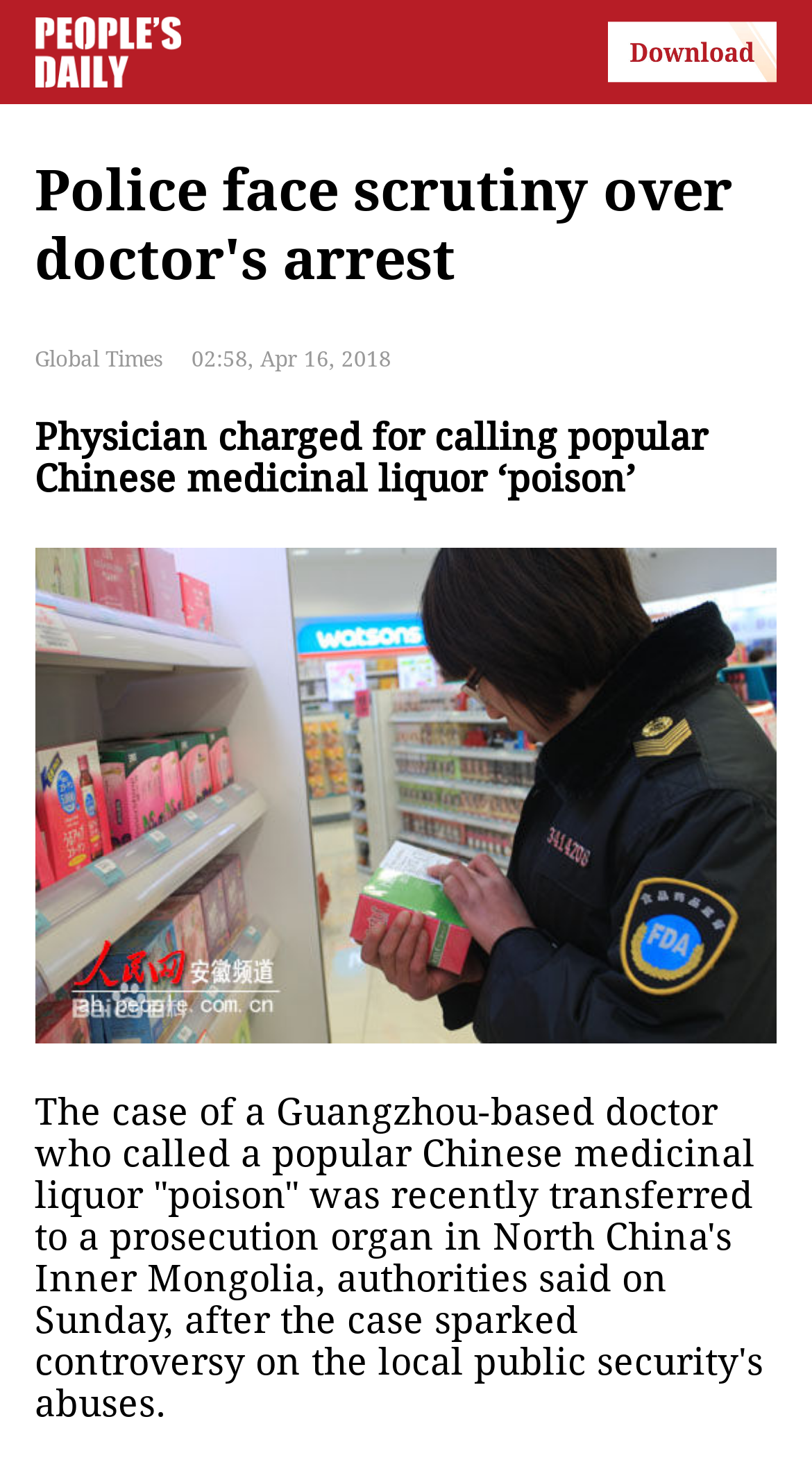What is the topic of the news article? Using the information from the screenshot, answer with a single word or phrase.

Physician charged